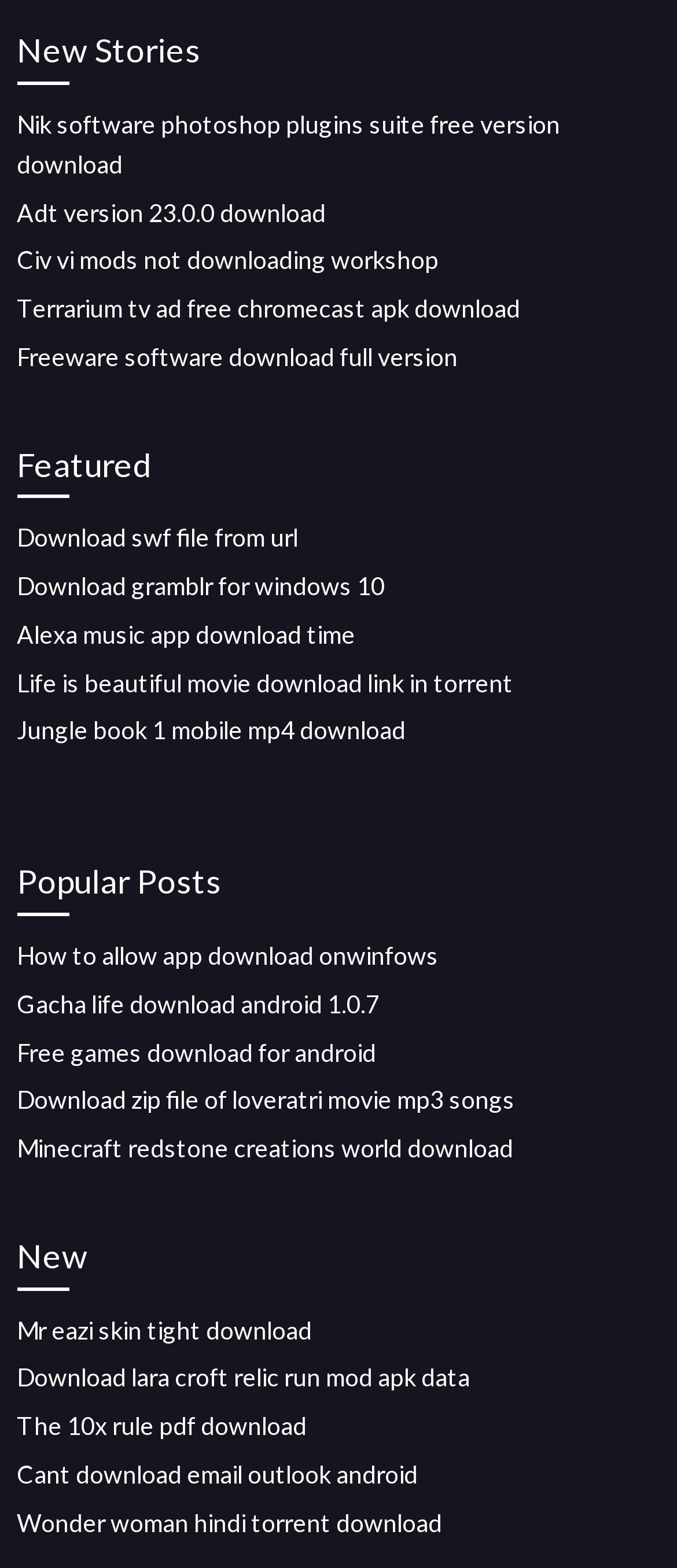Please respond to the question with a concise word or phrase:
How many headings are on this webpage?

4